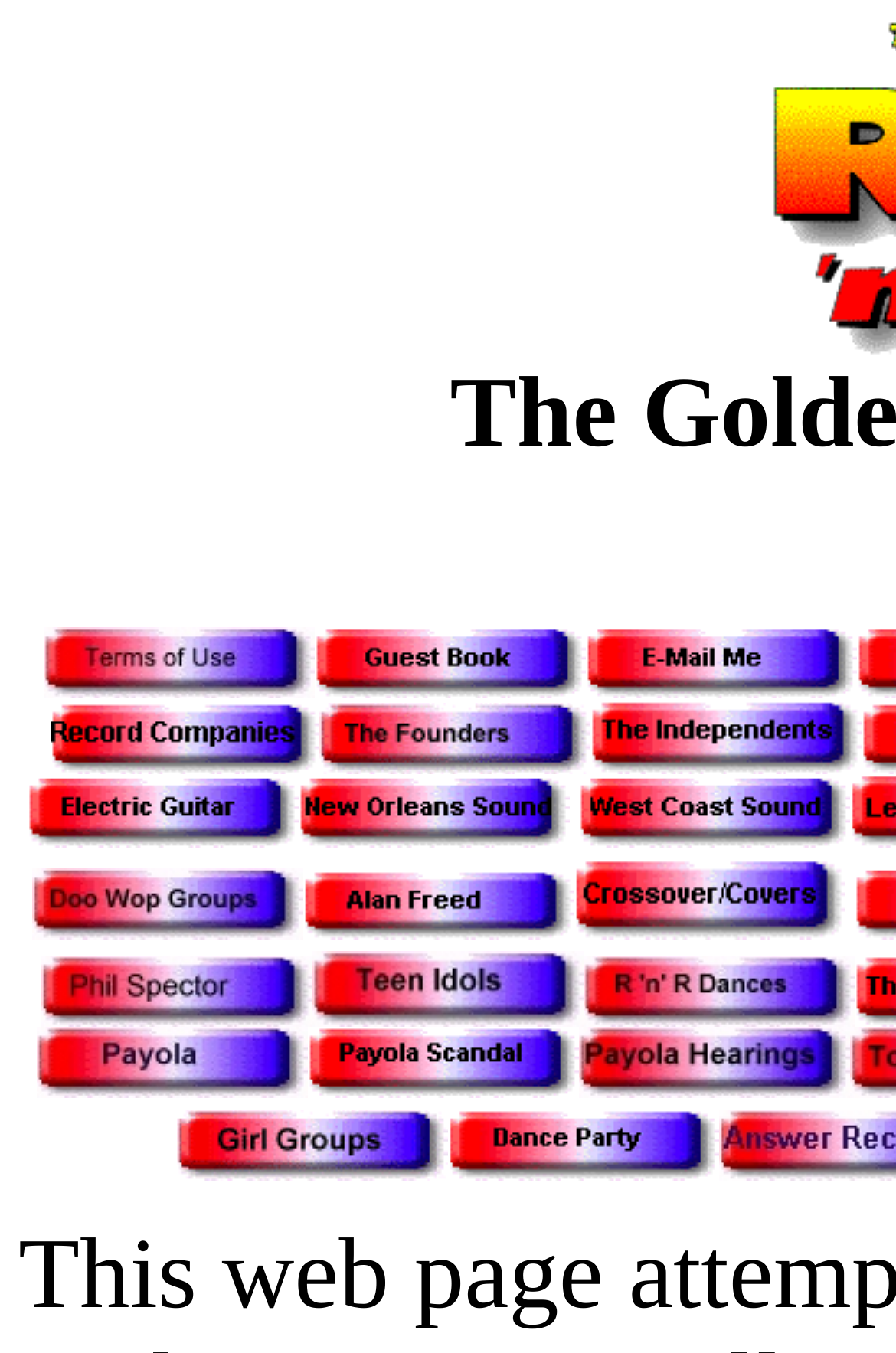How many links have a file size greater than 5000 bytes?
Please give a detailed answer to the question using the information shown in the image.

I looked at the file sizes of all the image links on the webpage. I counted the number of links with a file size greater than 5000 bytes. There are 4 such links.